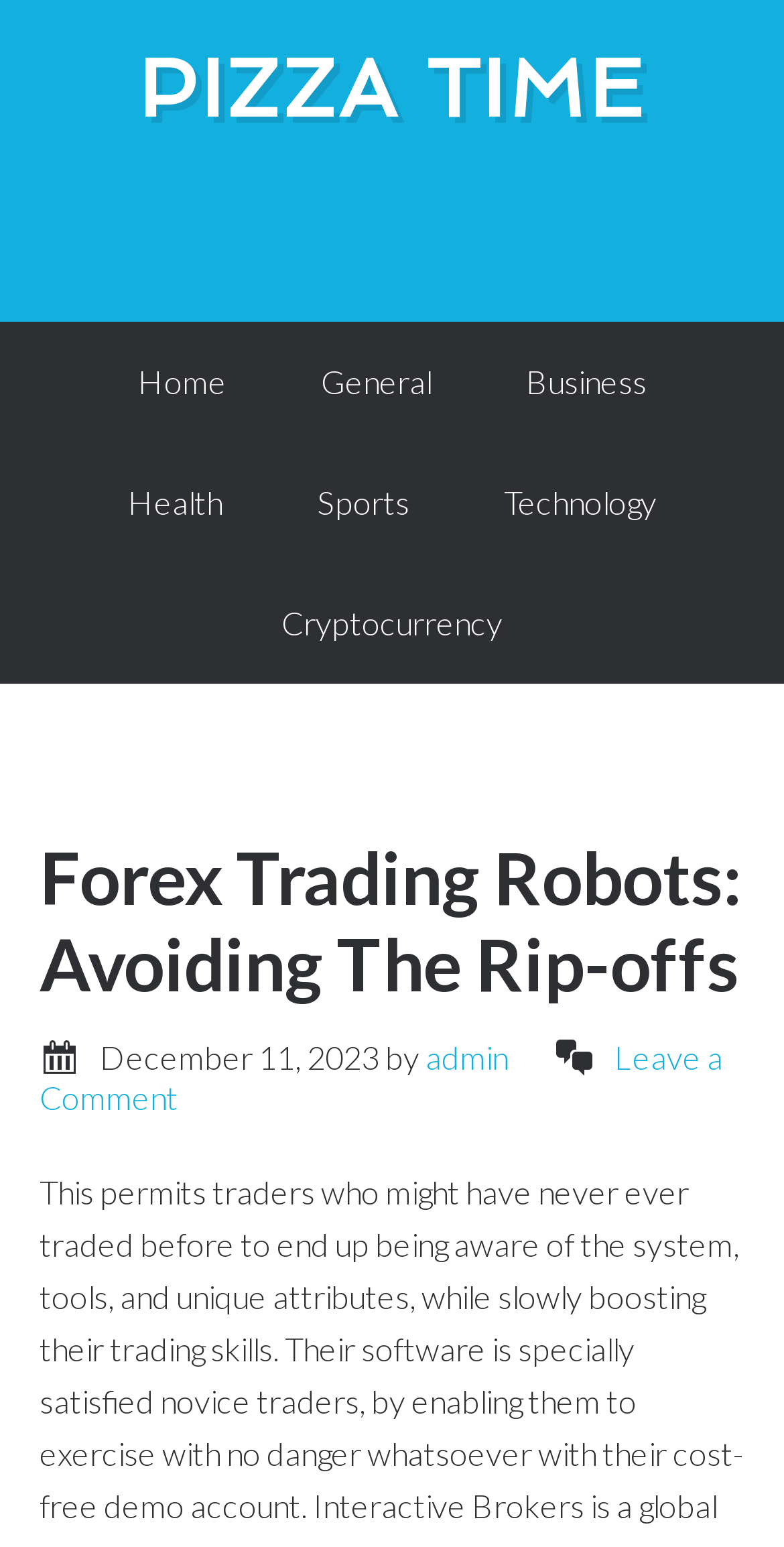Find the bounding box coordinates for the UI element that matches this description: "Leave a Comment".

[0.05, 0.671, 0.922, 0.722]